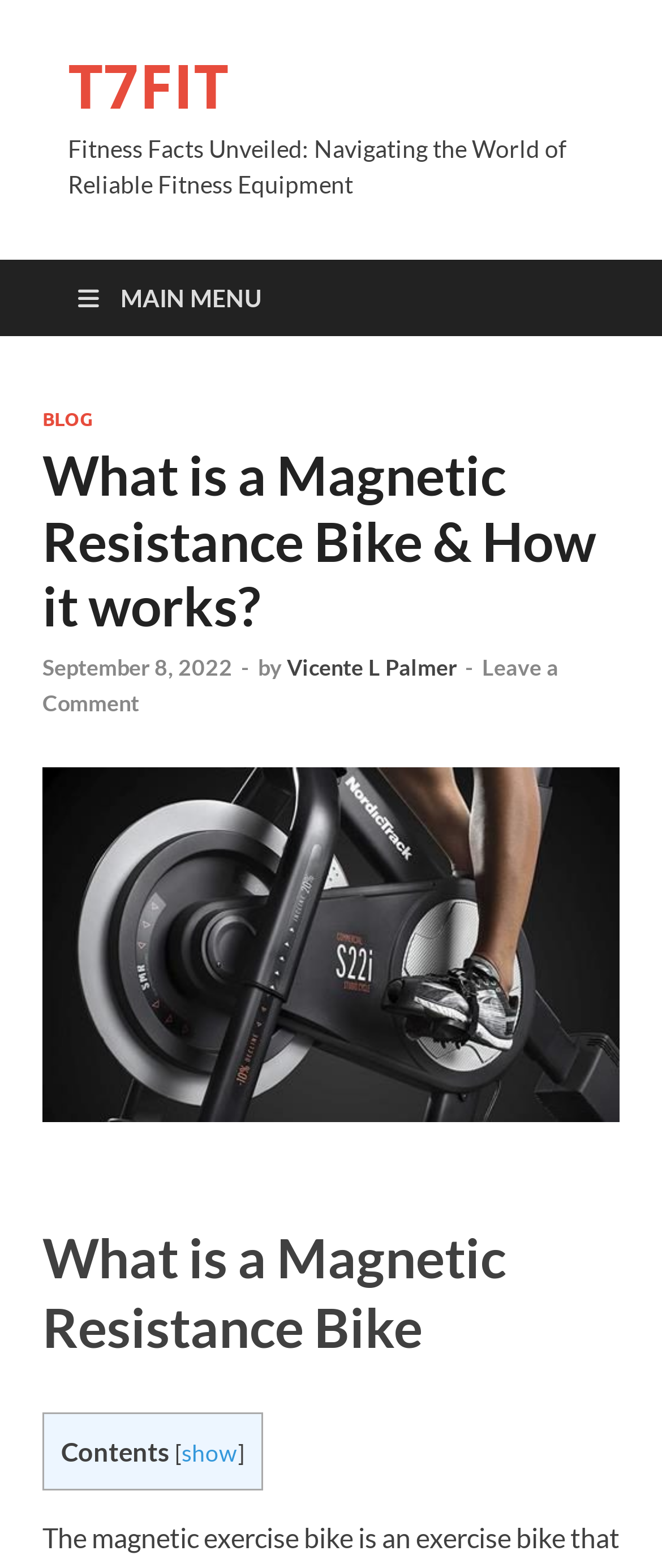Given the description Main Menu, predict the bounding box coordinates of the UI element. Ensure the coordinates are in the format (top-left x, top-left y, bottom-right x, bottom-right y) and all values are between 0 and 1.

[0.077, 0.165, 0.436, 0.214]